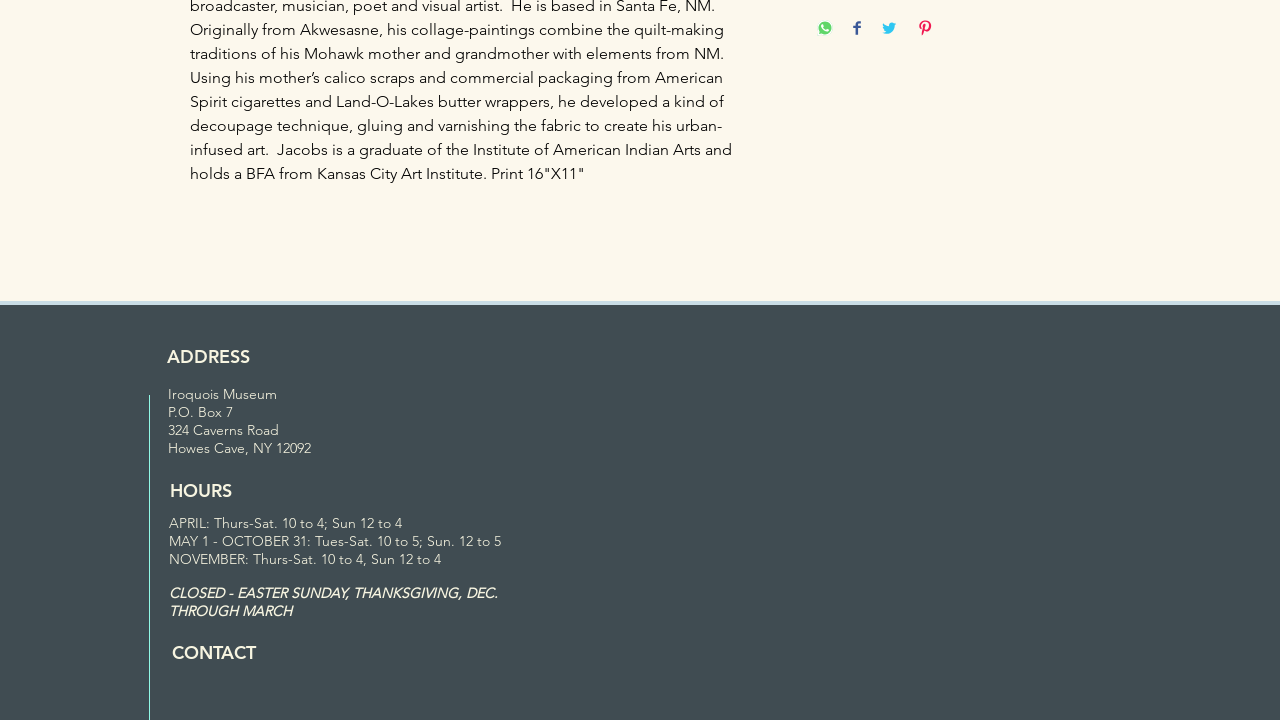Is the museum open on Easter Sunday?
Look at the image and respond with a single word or a short phrase.

No